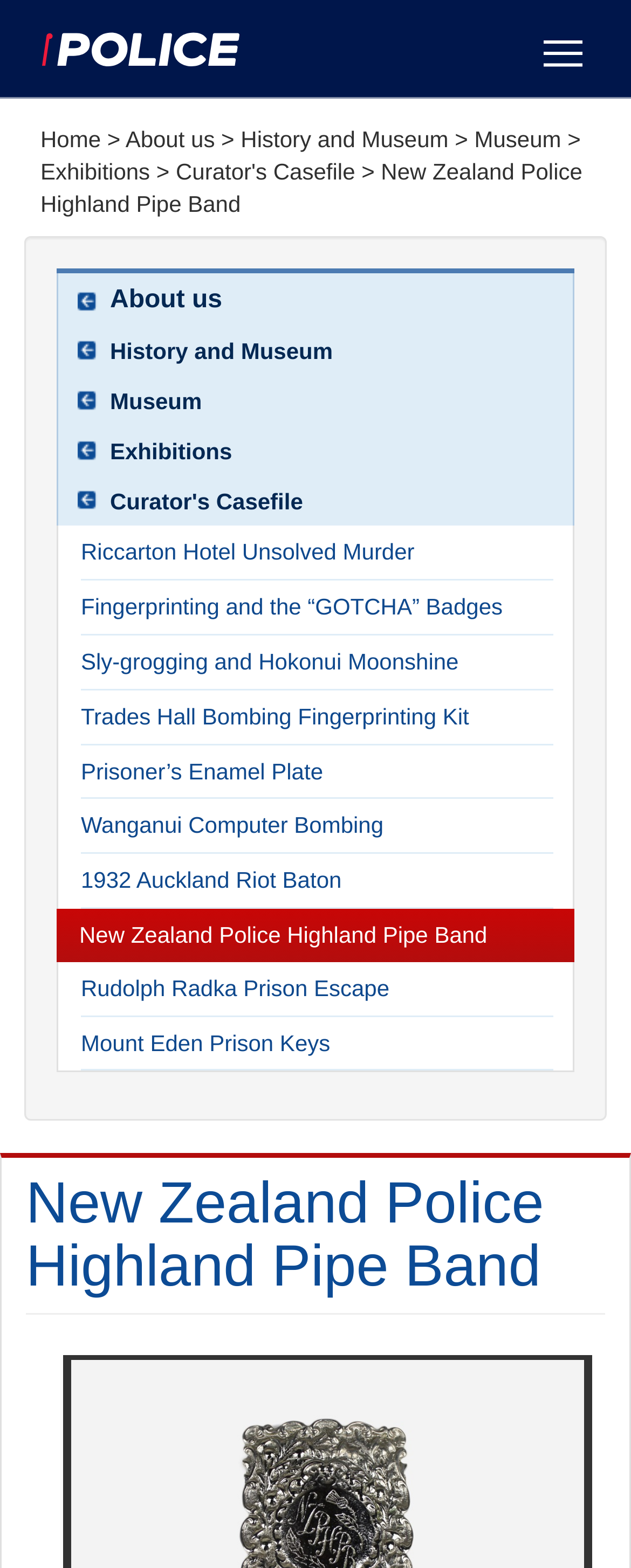Please specify the bounding box coordinates of the clickable section necessary to execute the following command: "Explore the 'Exhibitions' section".

[0.064, 0.101, 0.238, 0.118]